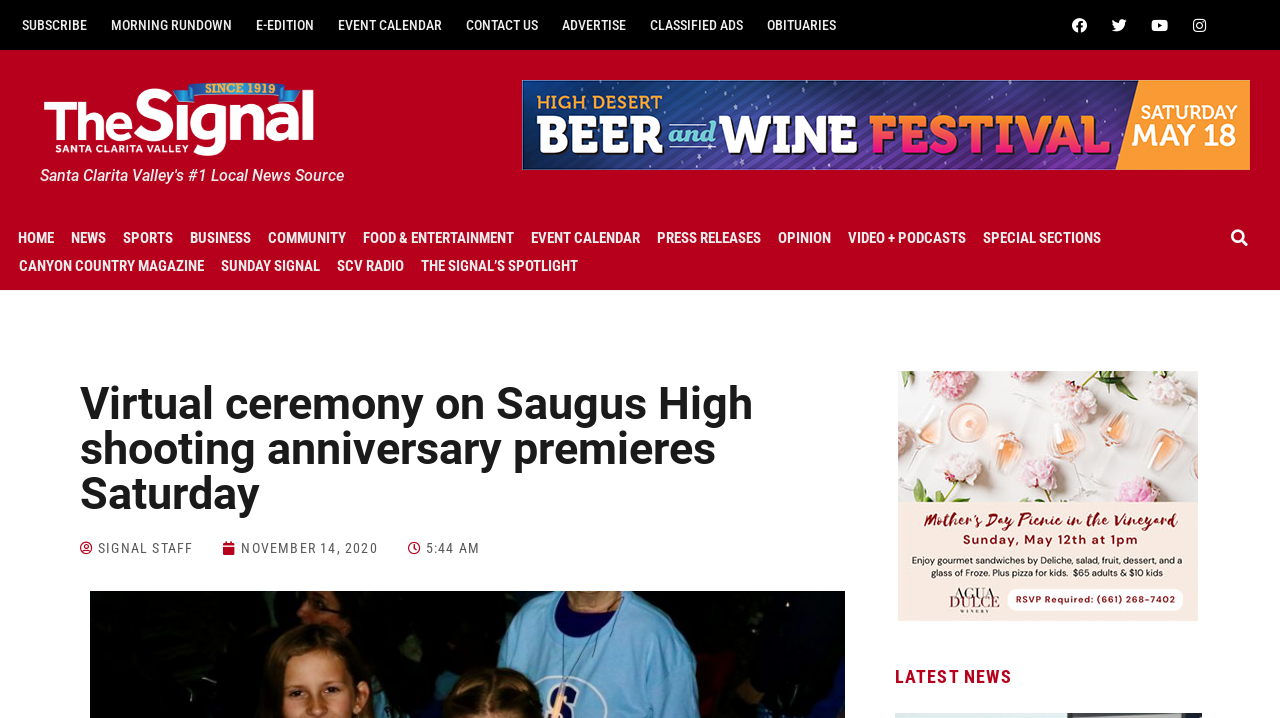Identify the bounding box for the UI element described as: "Video + Podcasts". The coordinates should be four float numbers between 0 and 1, i.e., [left, top, right, bottom].

[0.656, 0.312, 0.761, 0.351]